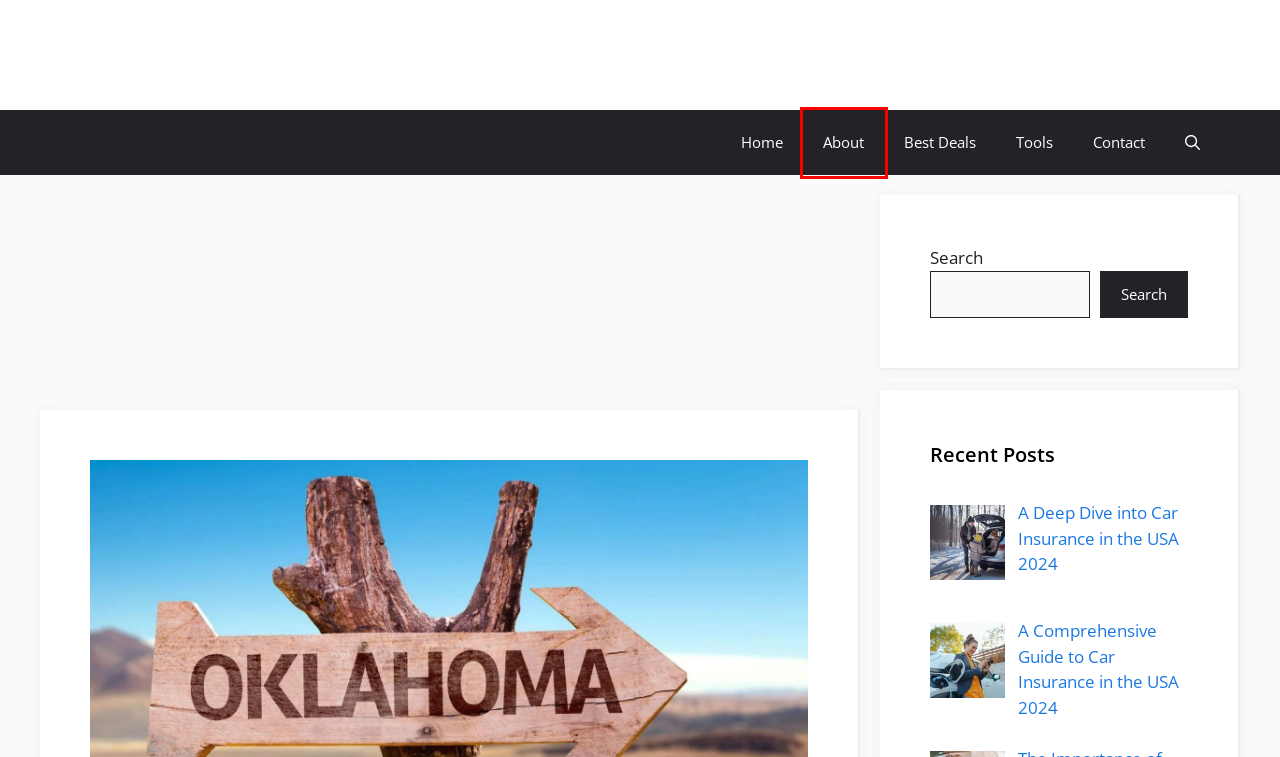Given a webpage screenshot with a red bounding box around a UI element, choose the webpage description that best matches the new webpage after clicking the element within the bounding box. Here are the candidates:
A. About - The Best Tips Of Health
B. The Best Tips Of Health - Health Tips and Fitness Ideas
C. Tools - The Best Tips Of Health
D. A Deep Dive into Car Insurance in the USA 2024
E. A Comprehensive Guide to Car Insurance in the USA
F. Apps to Make Free Calls Internationally
G. Contact - The Best Tips Of Health
H. Best Deals - The Best Tips Of Health

A